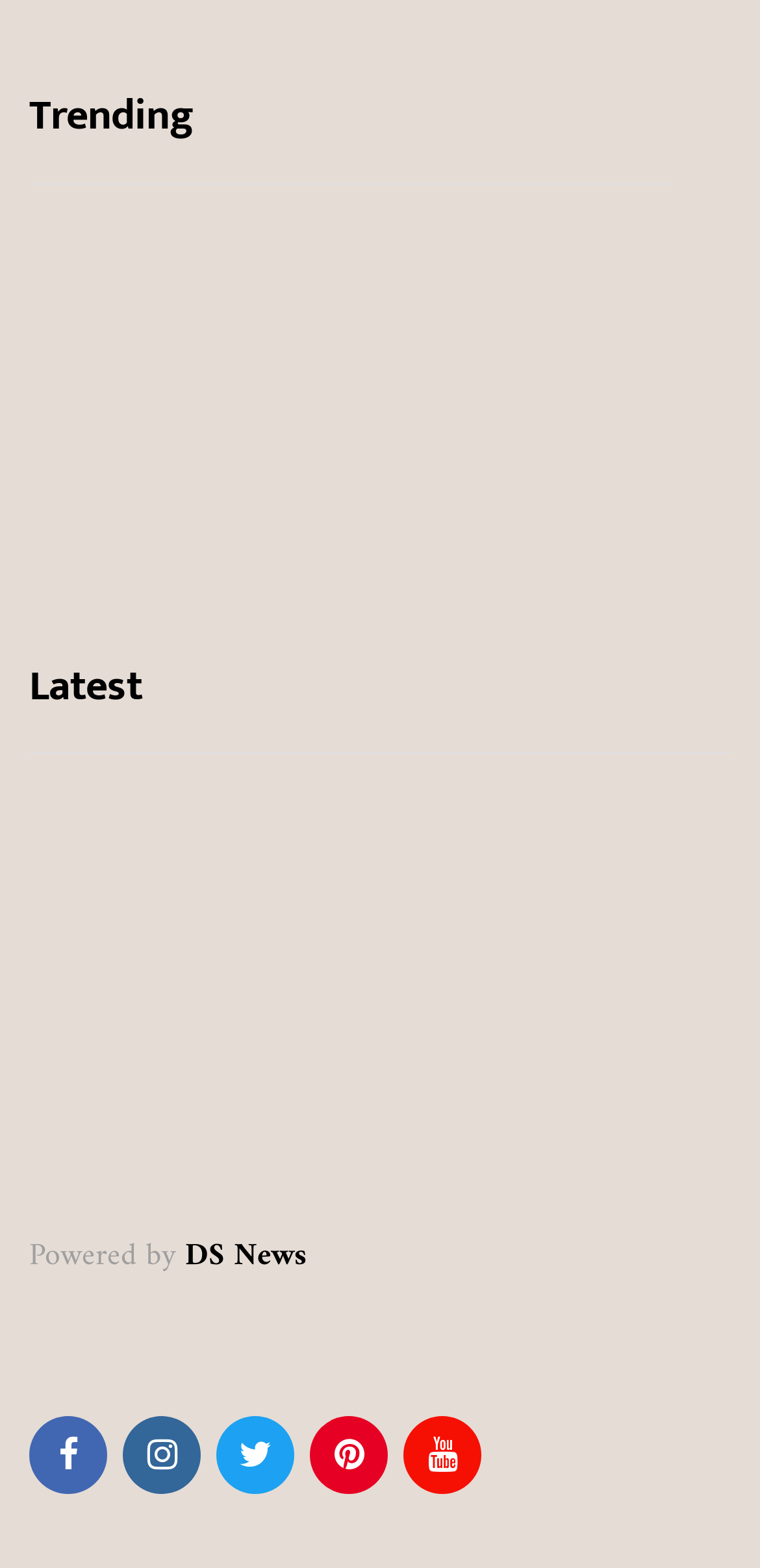What is the text next to the 'Powered by' label?
Use the information from the image to give a detailed answer to the question.

I looked for the 'Powered by' label and found that it is followed by a link element with the text 'DS News', which is the text next to the label.